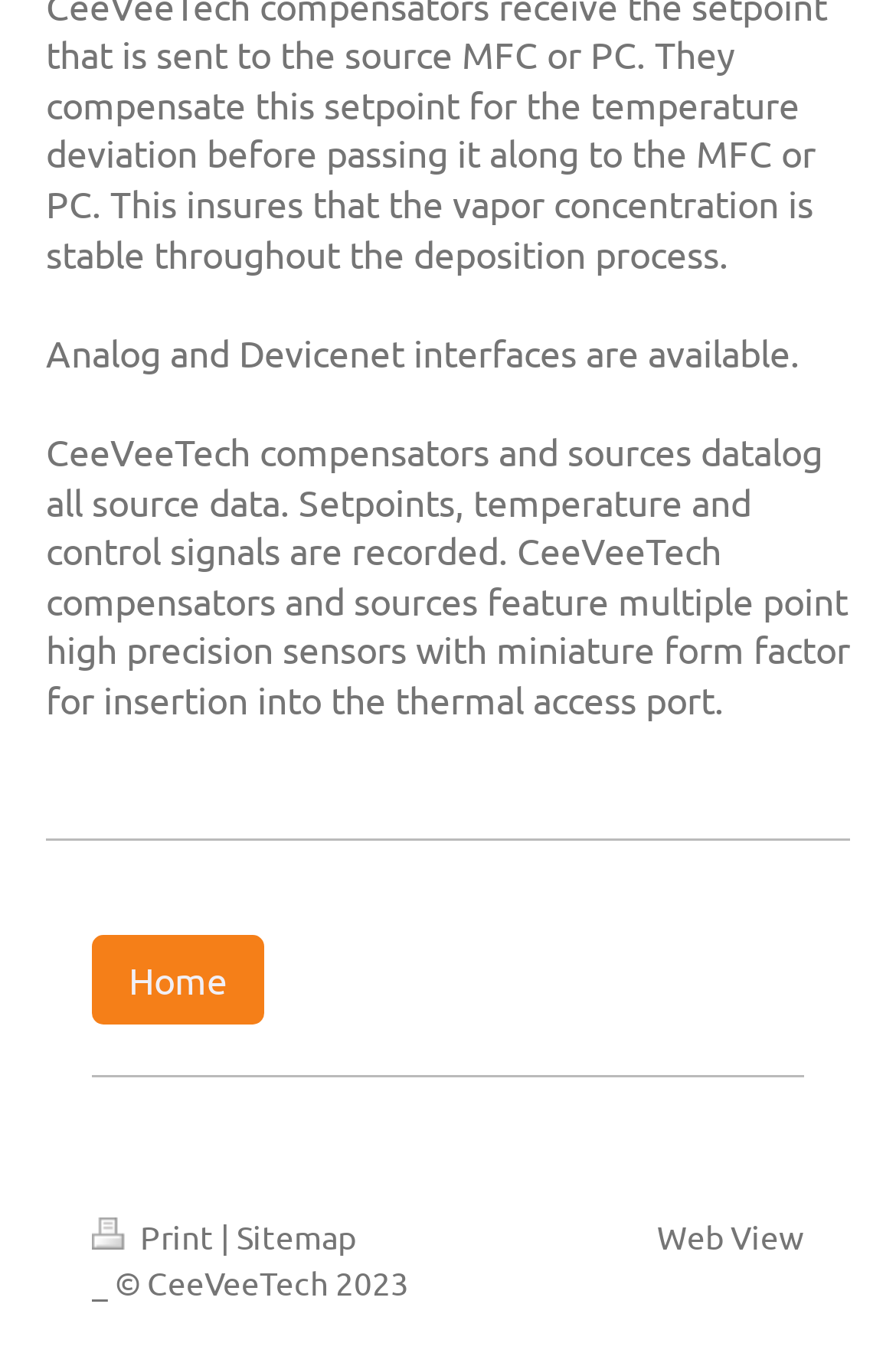Find the bounding box coordinates for the HTML element described in this sentence: "Web View". Provide the coordinates as four float numbers between 0 and 1, in the format [left, top, right, bottom].

[0.733, 0.899, 0.897, 0.929]